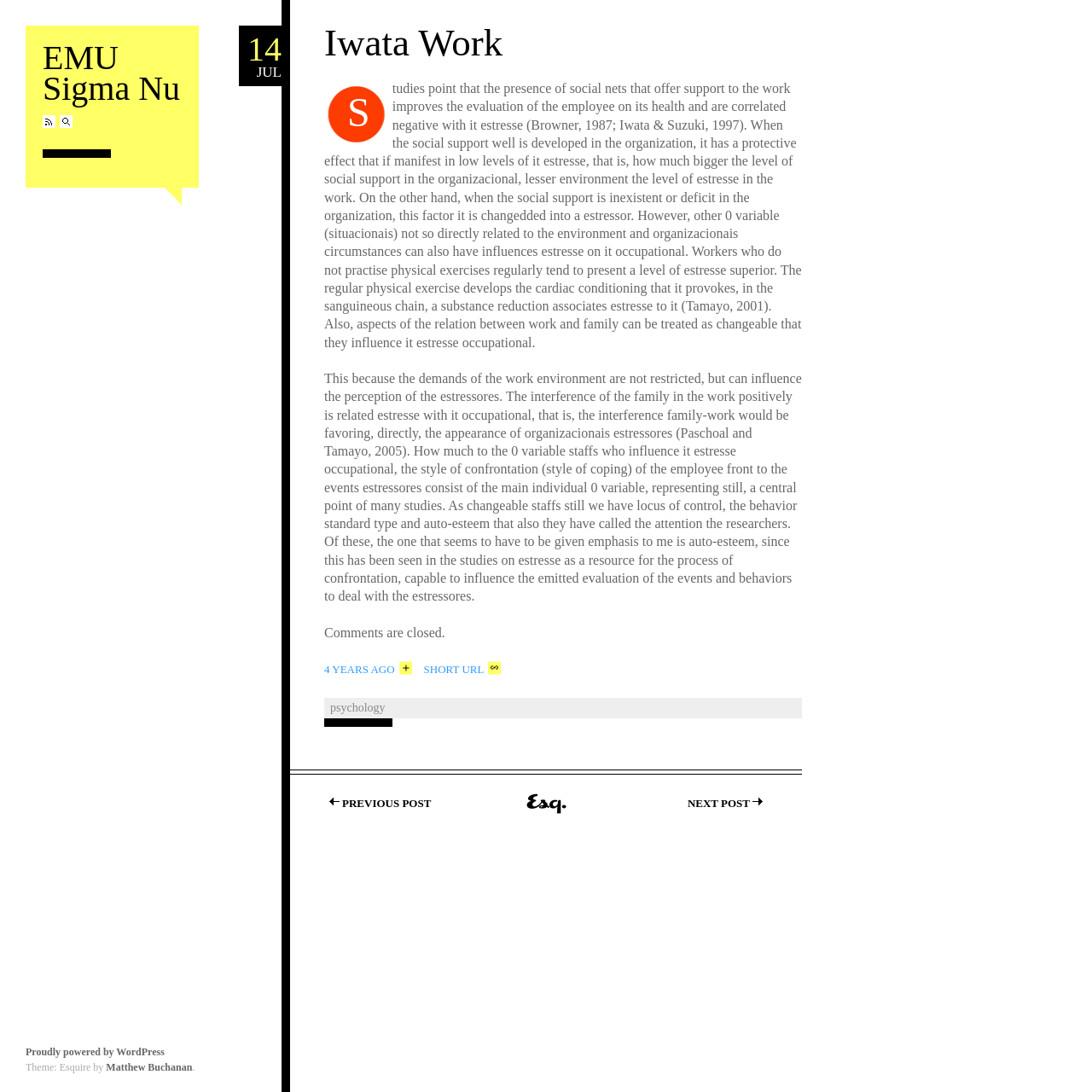Could you find the bounding box coordinates of the clickable area to complete this instruction: "View the previous post"?

[0.297, 0.725, 0.399, 0.744]